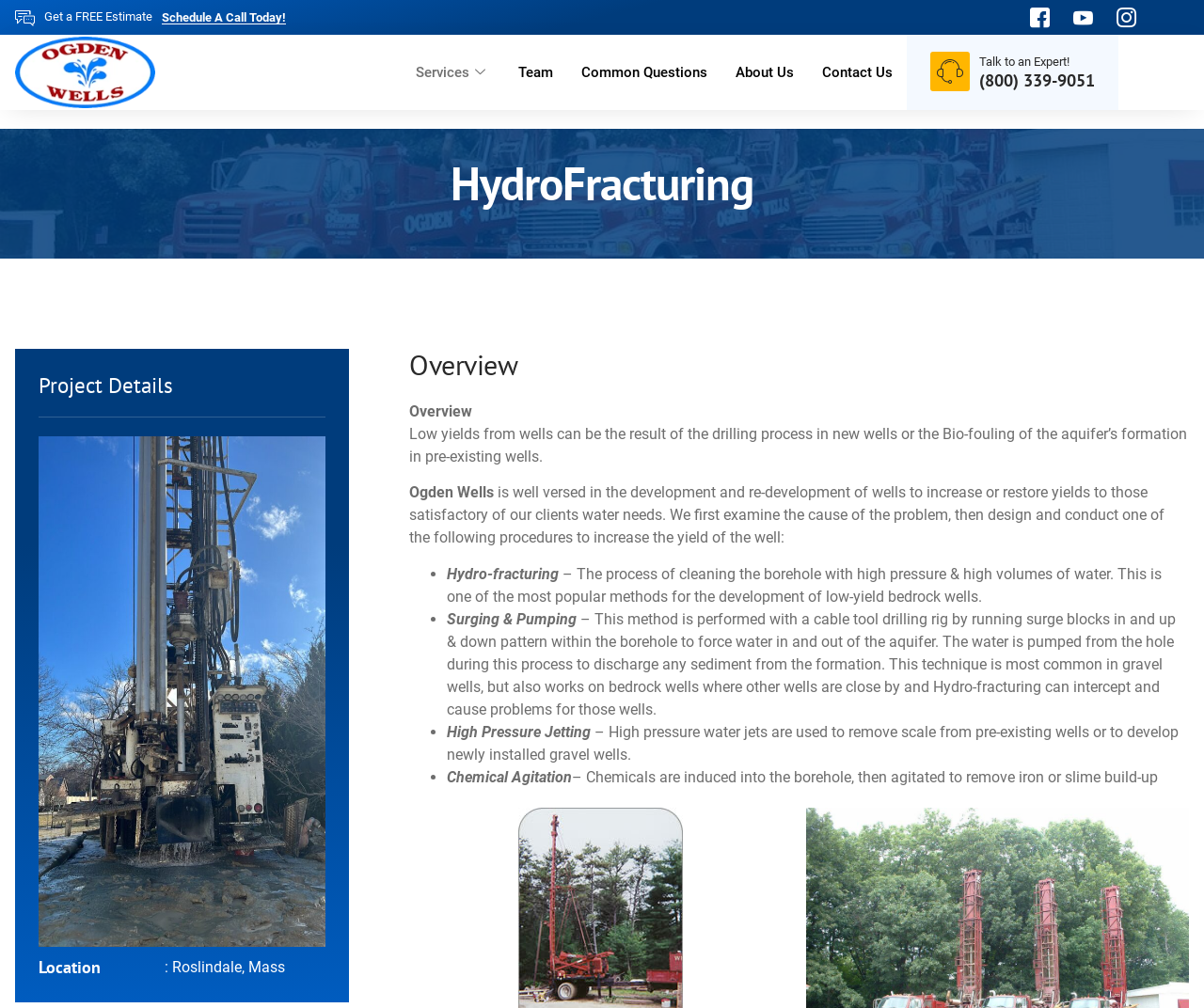Identify the bounding box coordinates for the element you need to click to achieve the following task: "Contact us". The coordinates must be four float values ranging from 0 to 1, formatted as [left, top, right, bottom].

[0.671, 0.034, 0.753, 0.109]